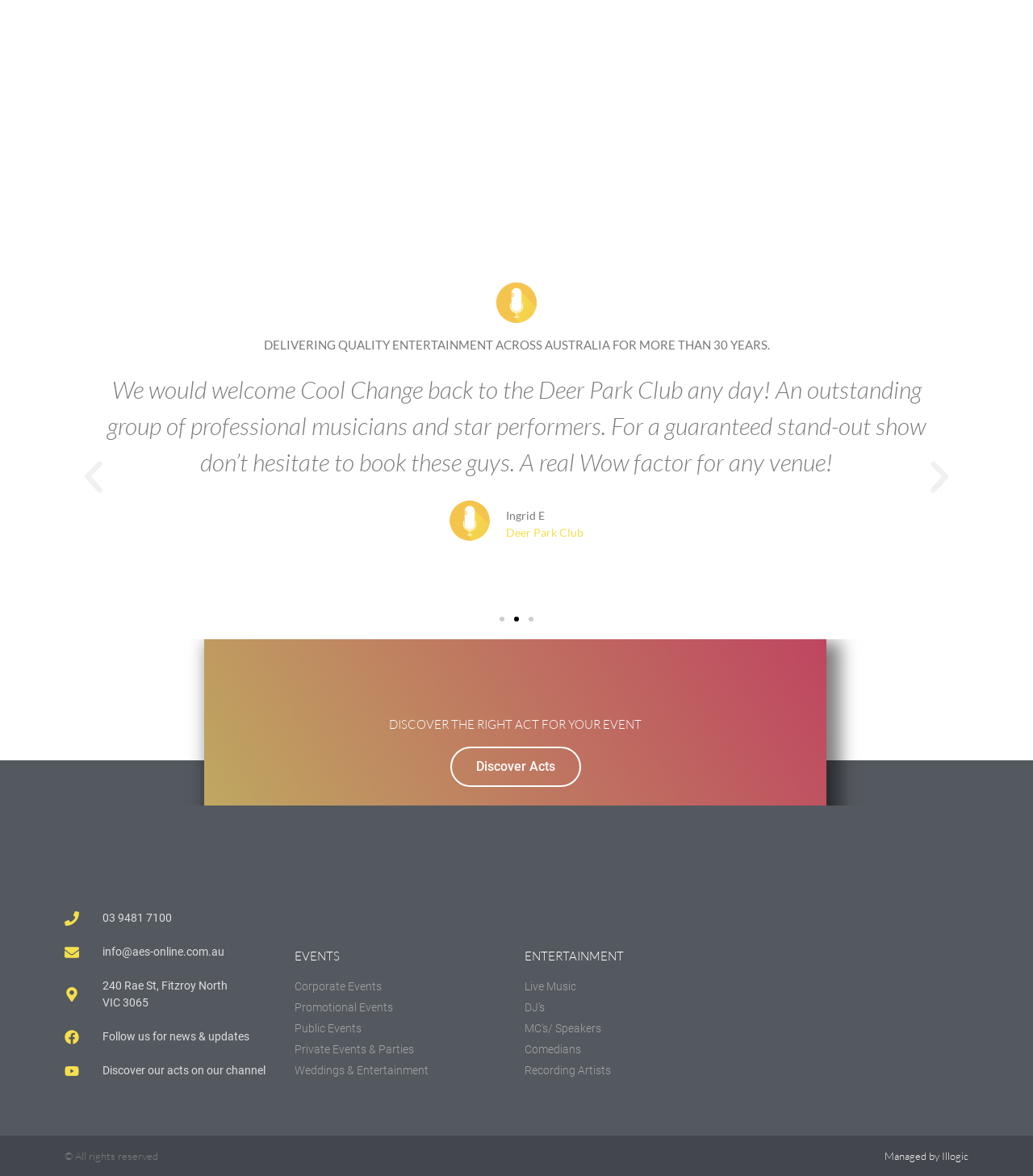What type of events does the company provide entertainment for?
Please answer the question with a single word or phrase, referencing the image.

Corporate Events, Promotional Events, Public Events, Private Events & Parties, Weddings & Entertainment